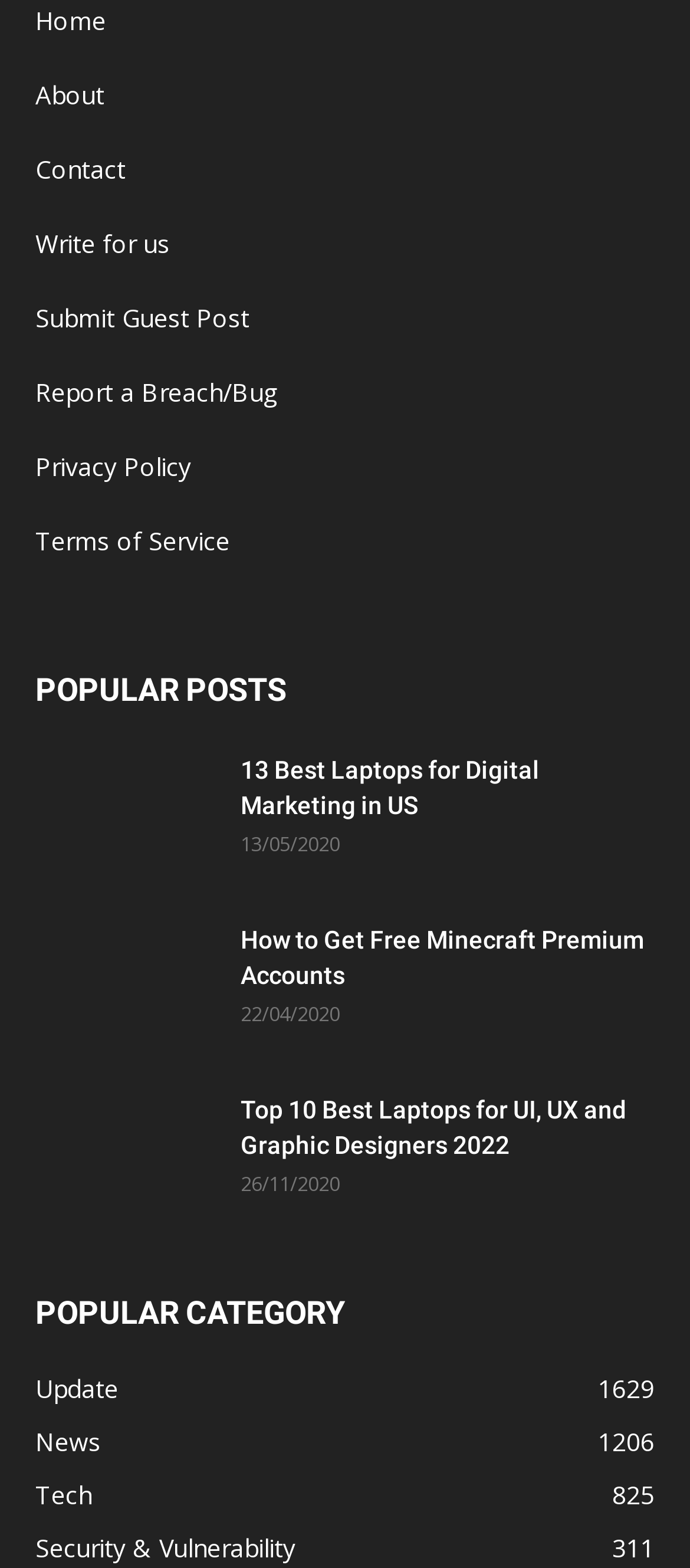Determine the bounding box coordinates for the area that should be clicked to carry out the following instruction: "Submit a guest post".

[0.051, 0.192, 0.362, 0.213]